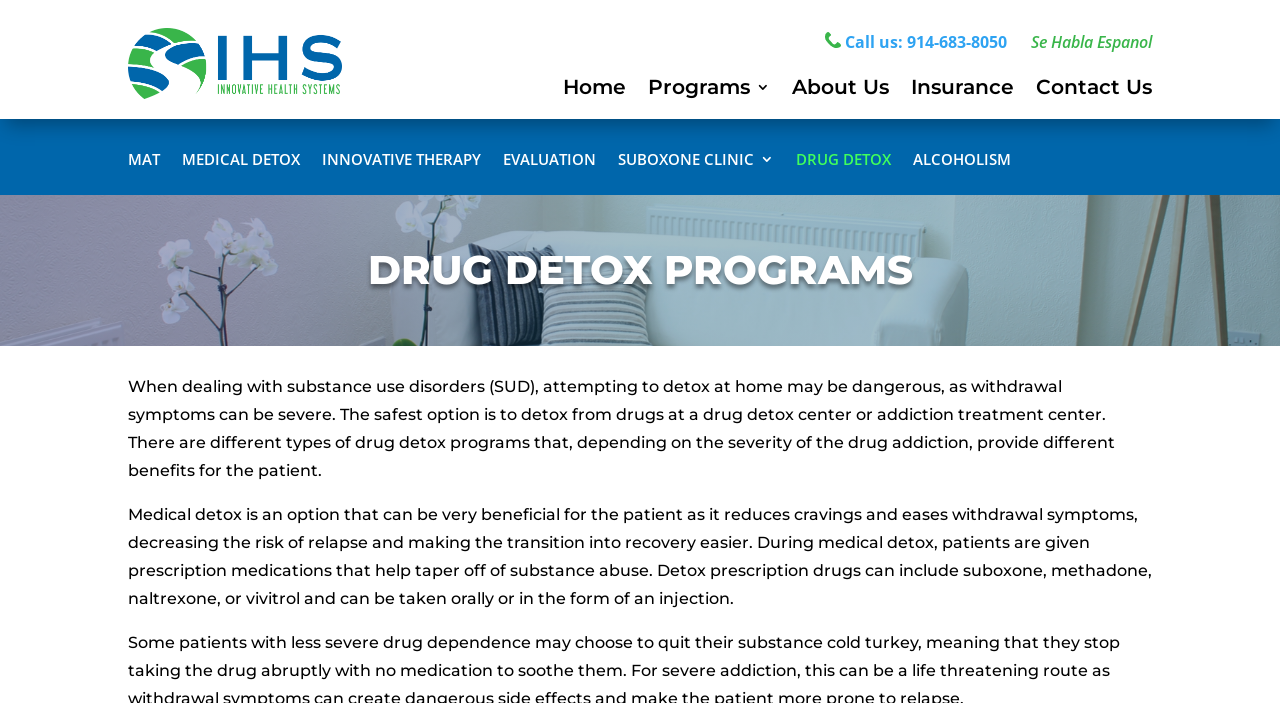Locate the UI element that matches the description 1002 in the webpage screenshot. Return the bounding box coordinates in the format (top-left x, top-left y, bottom-right x, bottom-right y), with values ranging from 0 to 1.

None